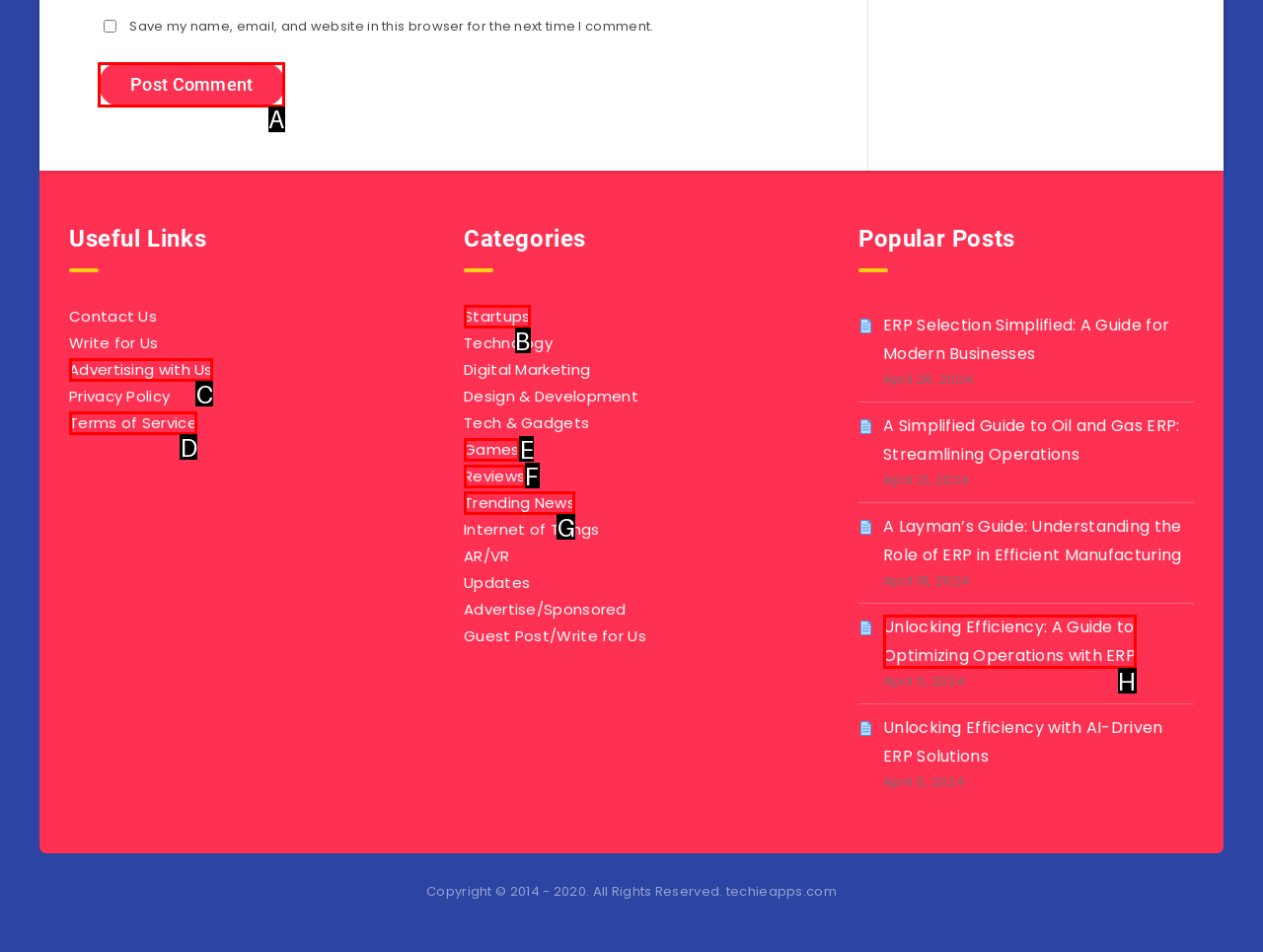Identify which HTML element to click to fulfill the following task: Click on CONTACT. Provide your response using the letter of the correct choice.

None